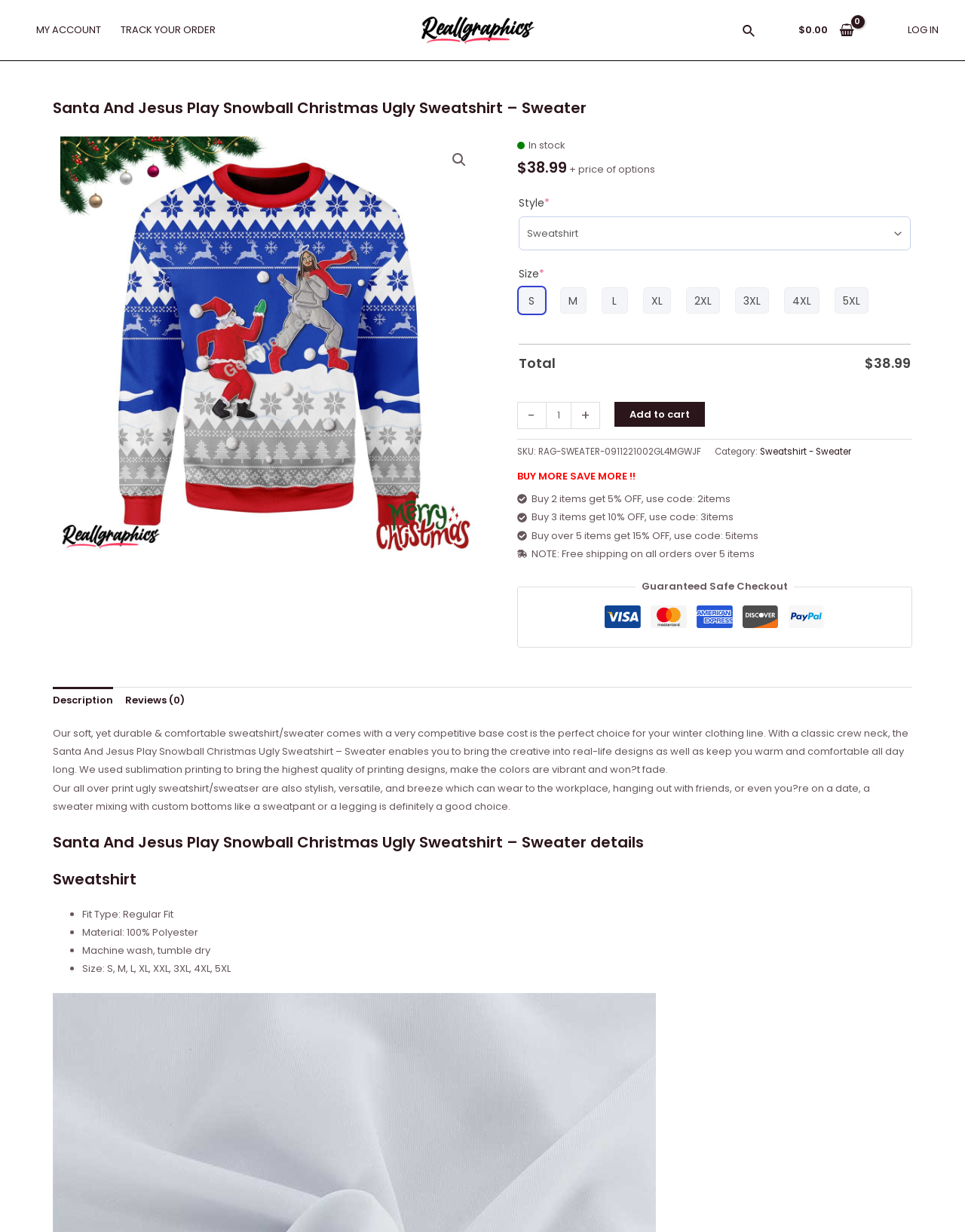Detail the features and information presented on the webpage.

This webpage is about a product, specifically a Santa And Jesus Play Snowball Christmas Ugly Sweatshirt - Sweater. At the top of the page, there is a navigation menu with links to "MY ACCOUNT" and "TRACK YOUR ORDER". Next to it is the Reallgraphics logo, followed by a search icon and a link to the shopping cart with a price of $0.00.

Below the navigation menu, there is a heading with the product name, accompanied by a link to a larger image of the product. The product image is displayed to the right of the heading. Underneath the product image, there is a section with product details, including the price of $38.99, a dropdown menu to select the style, and a section to select the size.

To the right of the product details, there are radio buttons to select the quantity of the product, with options ranging from S to 5XL. Below the quantity selection, there are buttons to add or remove items from the cart, as well as a button to add the product to the cart.

Further down the page, there is a section with information about the product, including a description, material, and care instructions. There are also tabs to navigate to different sections, including "Description" and "Reviews (0)".

In the "Description" section, there is a detailed description of the product, including its features and benefits. Below the description, there is a section with product details, including fit type, material, and care instructions.

Throughout the page, there are various images and icons, including a logo, product images, and icons for the search and shopping cart.